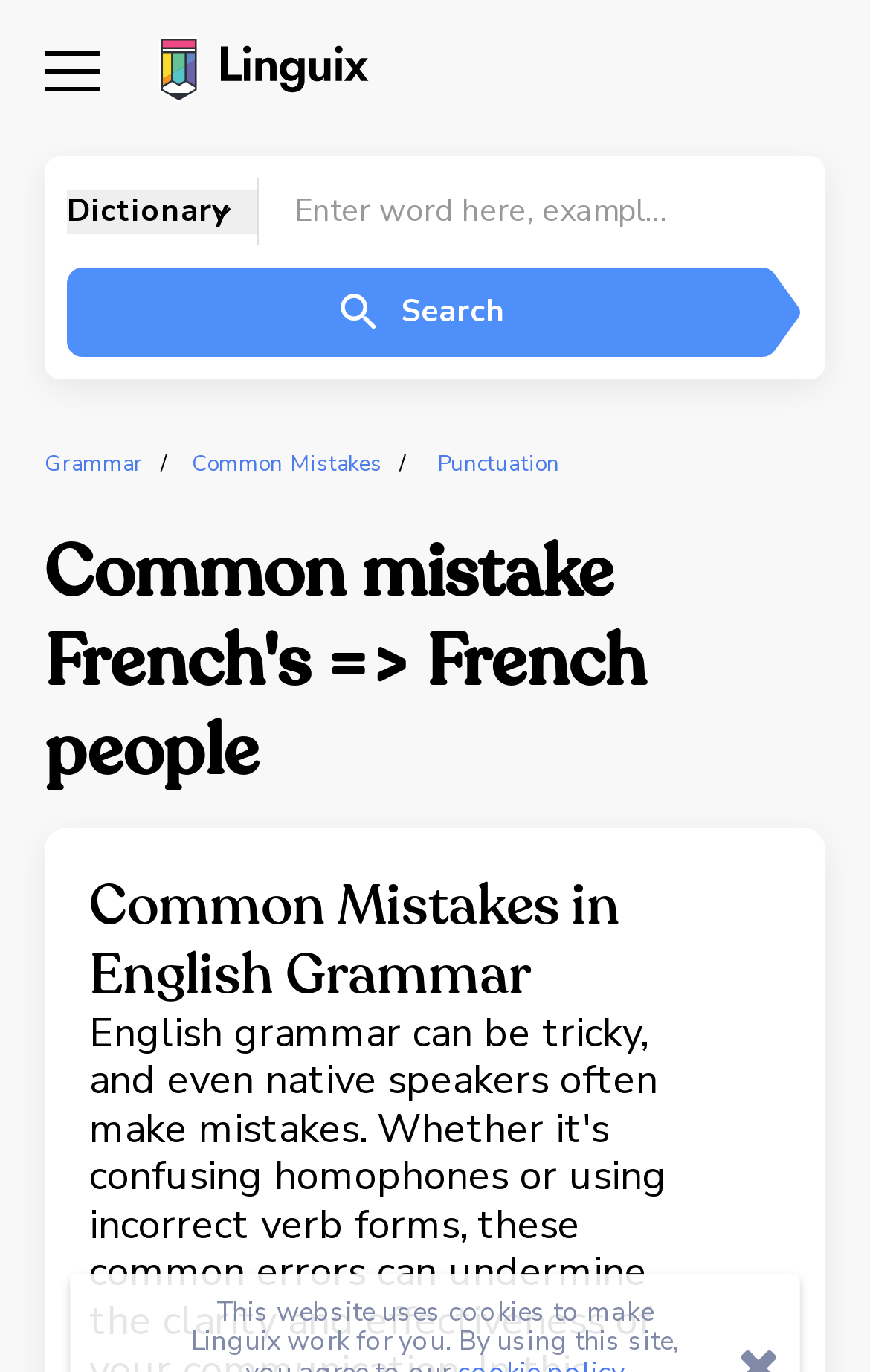Determine the bounding box coordinates for the HTML element mentioned in the following description: "Common Mistakes". The coordinates should be a list of four floats ranging from 0 to 1, represented as [left, top, right, bottom].

[0.221, 0.327, 0.438, 0.35]